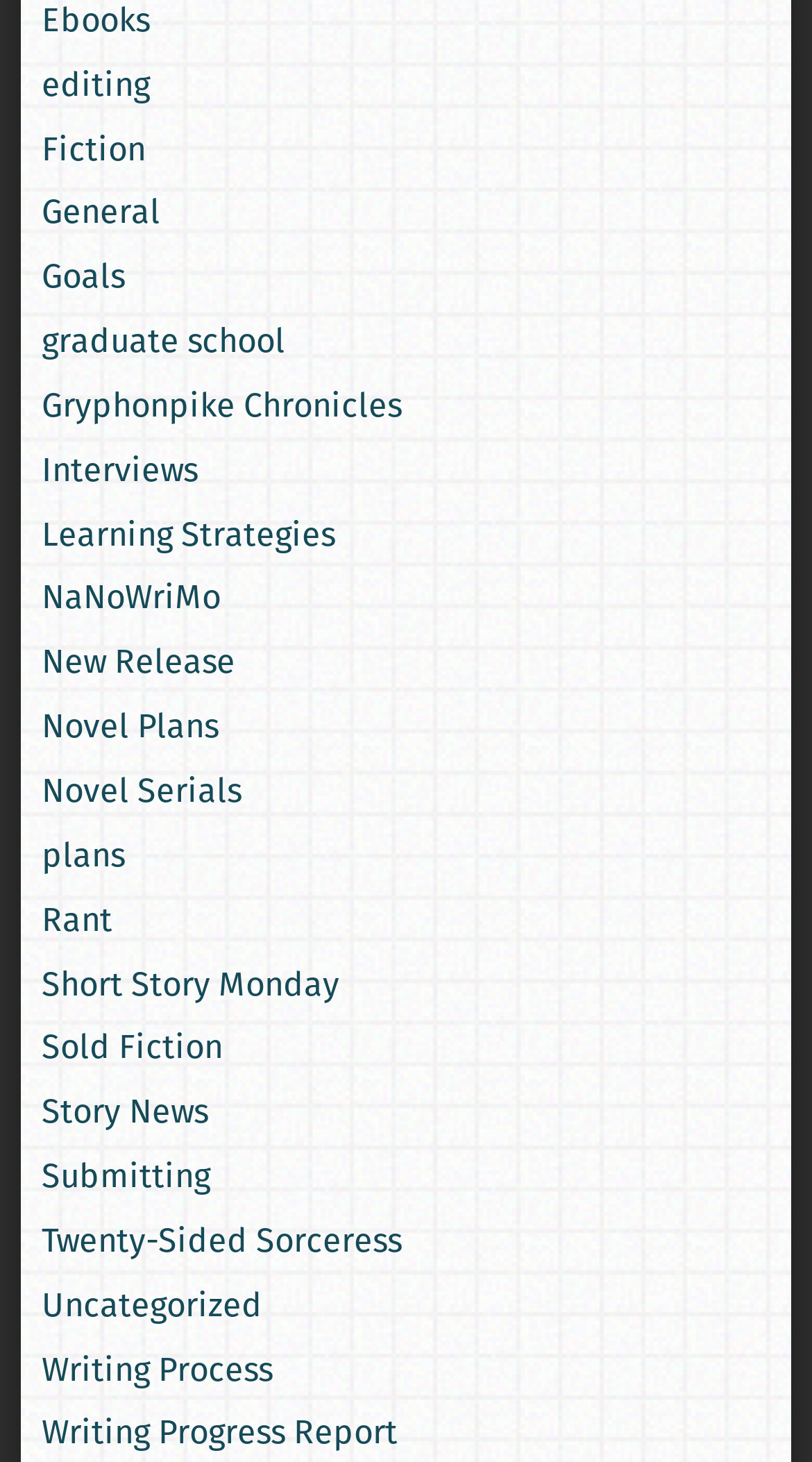Give a short answer using one word or phrase for the question:
Is there a link about graduate school?

Yes